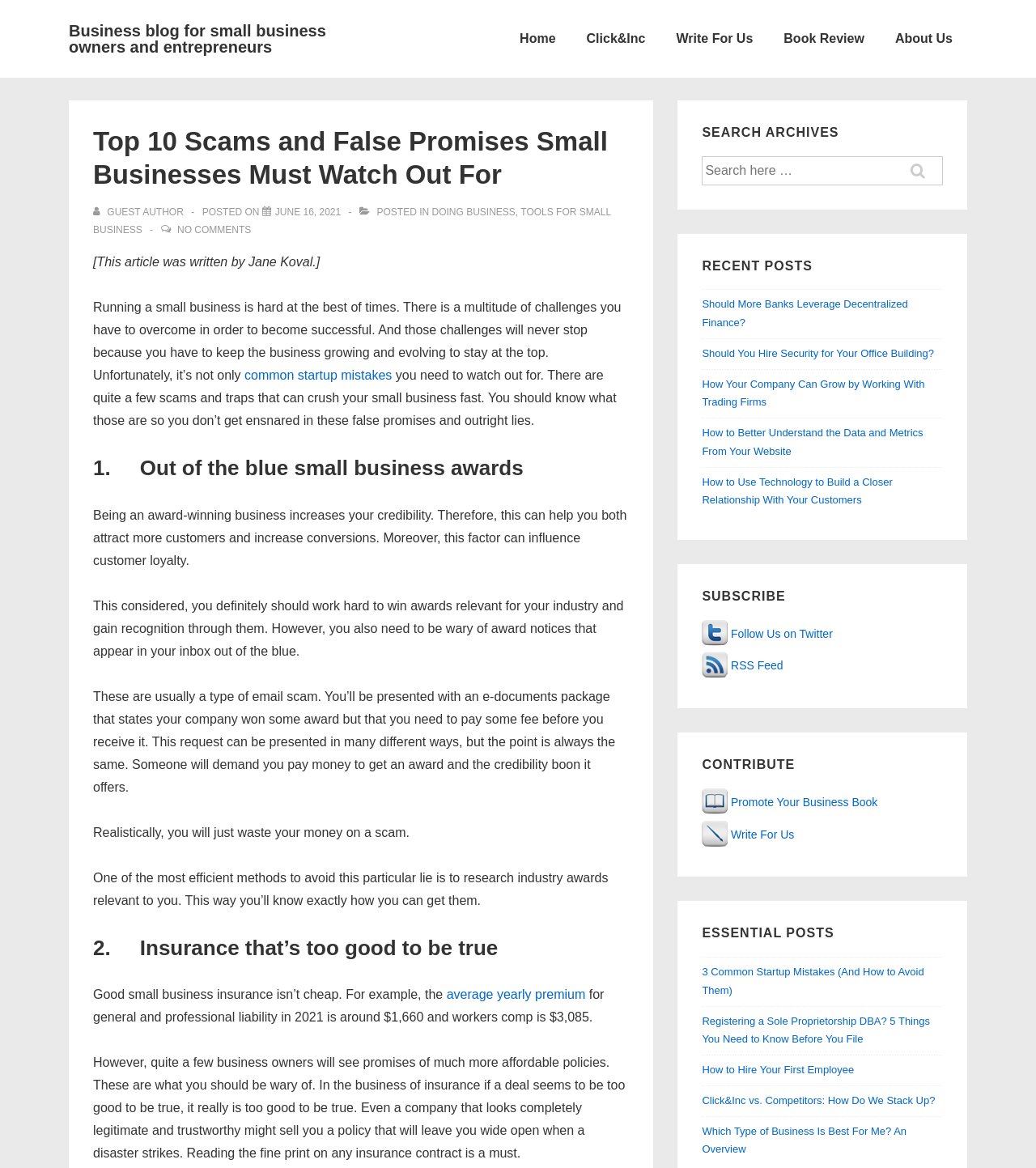Give a full account of the webpage's elements and their arrangement.

This webpage is a blog post titled "Top 10 Scams and False Promises Small Businesses Must Watch Out For" on a business blog for small business owners and entrepreneurs. At the top of the page, there is a main menu with links to "Home", "Click&Inc", "Write For Us", "Book Review", and "About Us". Below the main menu, there is a heading with the title of the blog post, followed by a link to view all posts by the guest author, Jane Koval.

The blog post is divided into sections, with headings numbered from 1 to 10, each discussing a different scam or false promise that small businesses should be aware of. The first section, "1. Out of the blue small business awards", warns about email scams that promise awards but require a fee to be paid. The second section, "2. Insurance that’s too good to be true", advises business owners to be cautious of insurance policies that seem too good to be true.

On the right side of the page, there are several sections, including "SEARCH ARCHIVES", "RECENT POSTS", "SUBSCRIBE", "CONTRIBUTE", and "ESSENTIAL POSTS". The "RECENT POSTS" section lists five recent blog posts, each with a link to the full article. The "ESSENTIAL POSTS" section lists five important blog posts, including "3 Common Startup Mistakes (And How to Avoid Them)" and "How to Hire Your First Employee".

There are also several images on the page, including a Twitter icon, an RSS feed icon, and images accompanying the "CONTRIBUTE" section. Overall, the webpage is a informative blog post with a clear structure and several useful resources for small business owners.